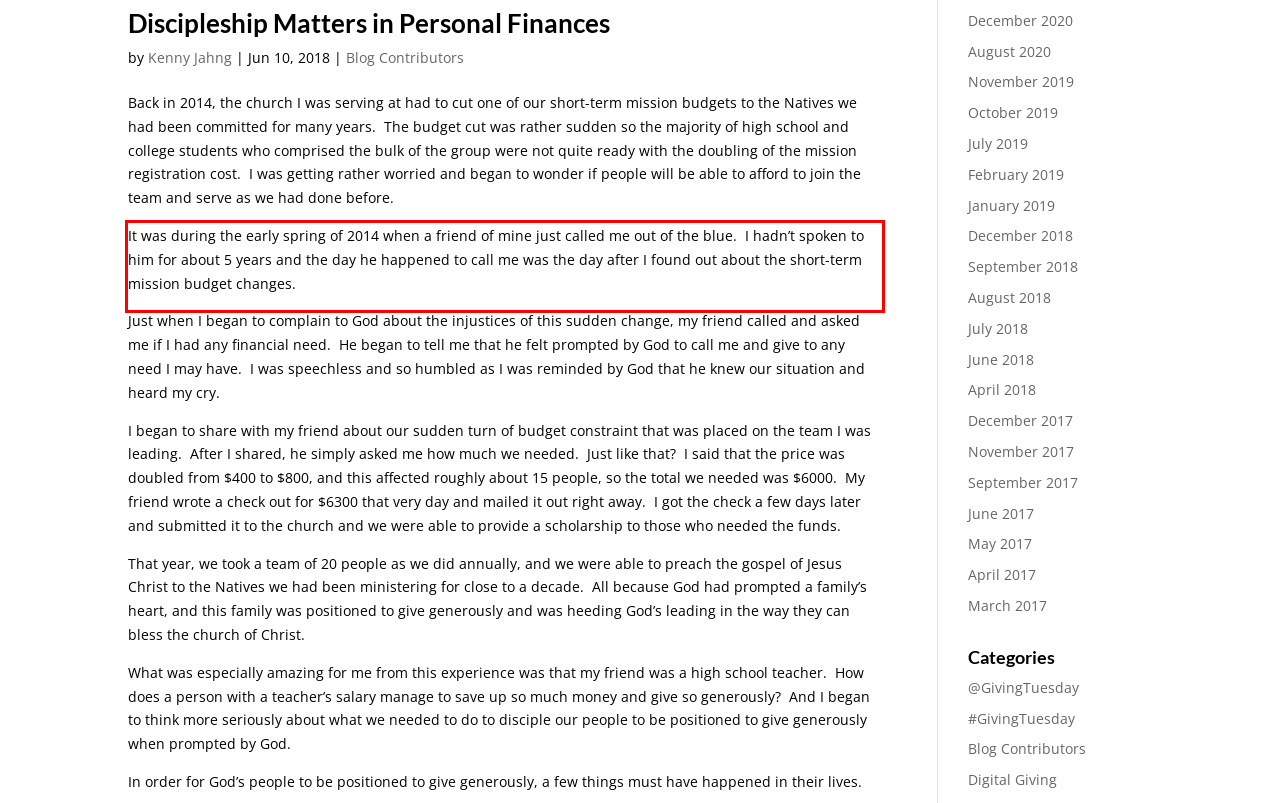Please look at the webpage screenshot and extract the text enclosed by the red bounding box.

It was during the early spring of 2014 when a friend of mine just called me out of the blue. I hadn’t spoken to him for about 5 years and the day he happened to call me was the day after I found out about the short-term mission budget changes.